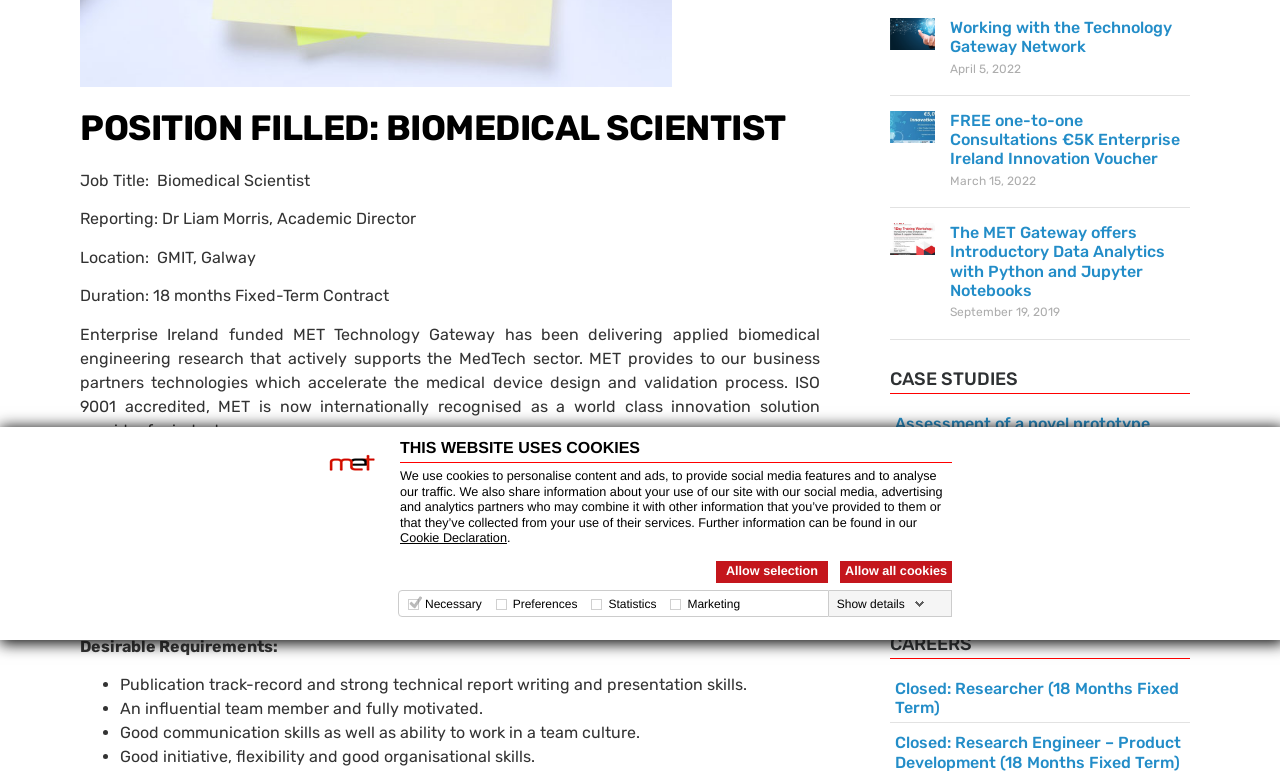Given the following UI element description: "Allow all cookies", find the bounding box coordinates in the webpage screenshot.

[0.656, 0.728, 0.744, 0.756]